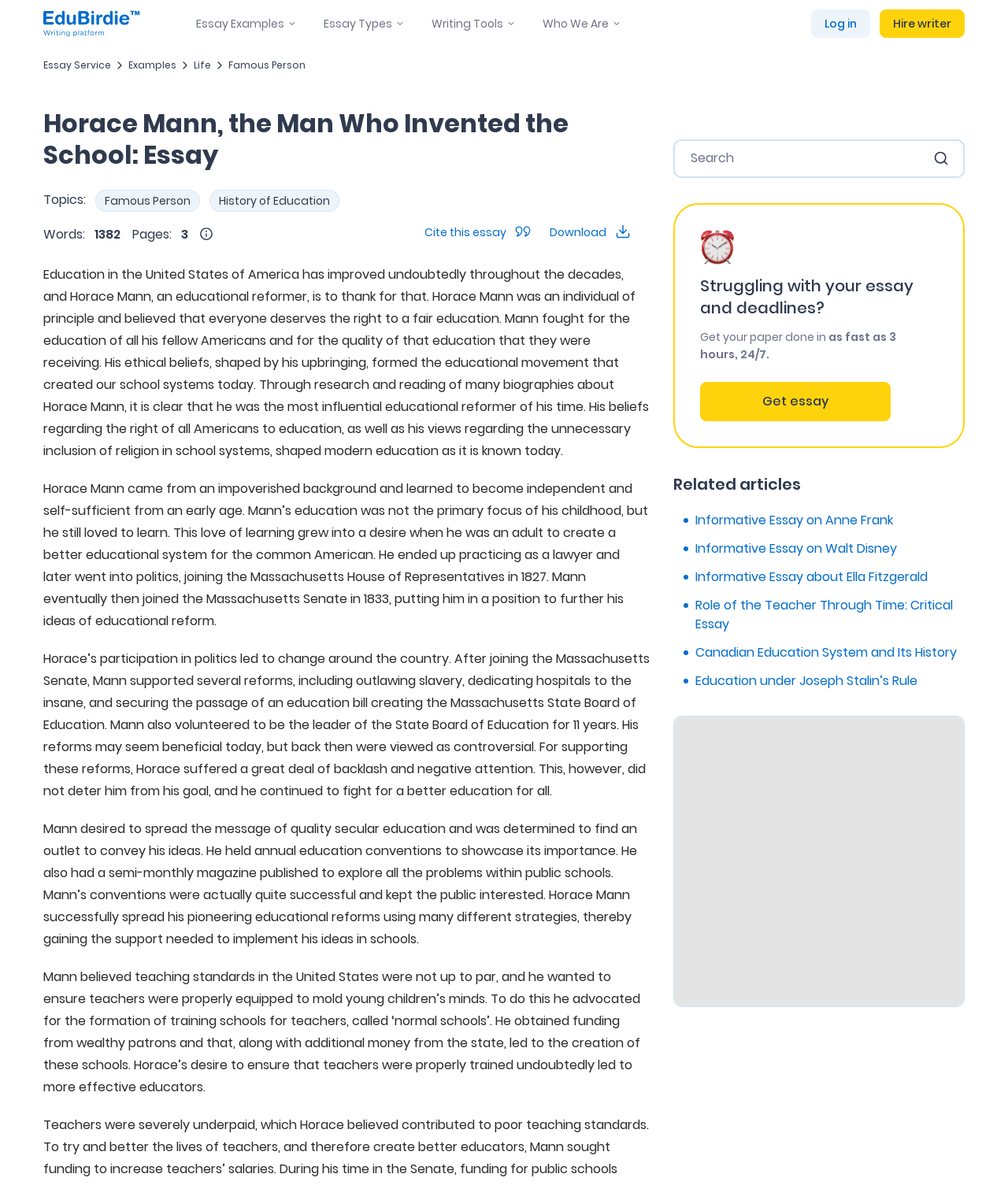Determine the bounding box of the UI element mentioned here: "Get essay". The coordinates must be in the format [left, top, right, bottom] with values ranging from 0 to 1.

[0.695, 0.322, 0.884, 0.355]